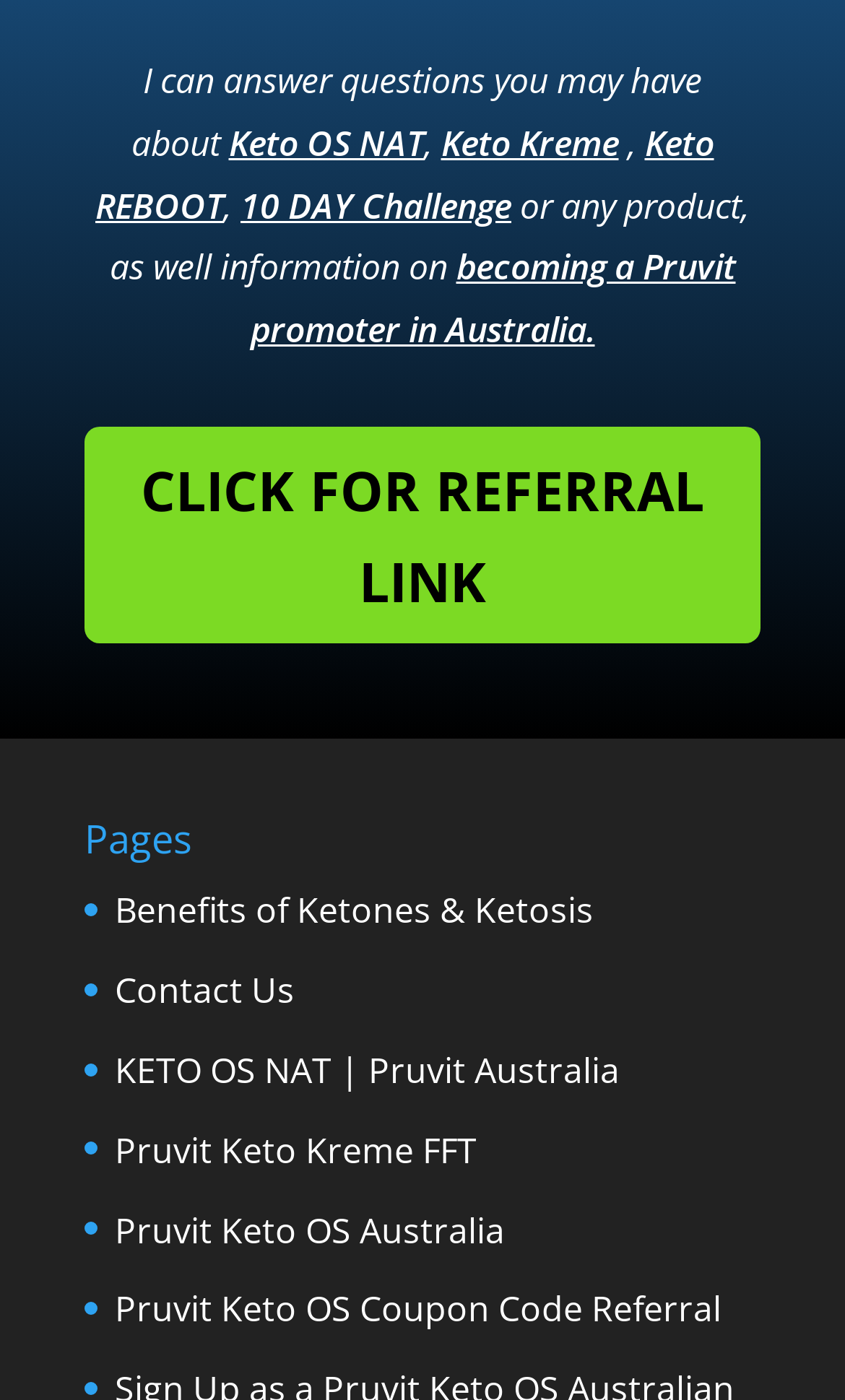What is the purpose of the CLICK FOR REFERRAL LINK 5 button?
Please provide a single word or phrase answer based on the image.

Unknown